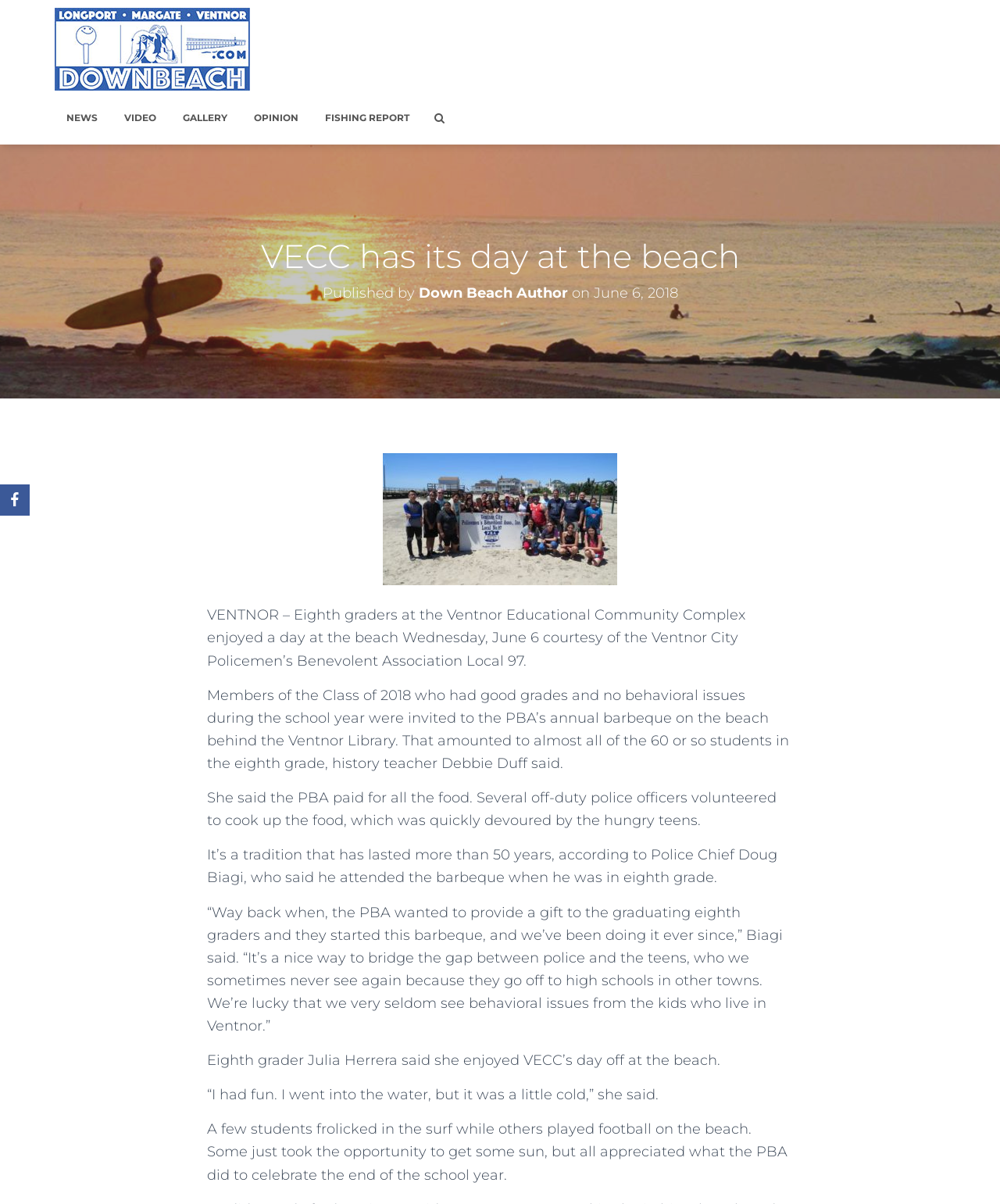Find the bounding box coordinates of the element to click in order to complete this instruction: "Search for something". The bounding box coordinates must be four float numbers between 0 and 1, denoted as [left, top, right, bottom].

[0.415, 0.083, 0.423, 0.127]